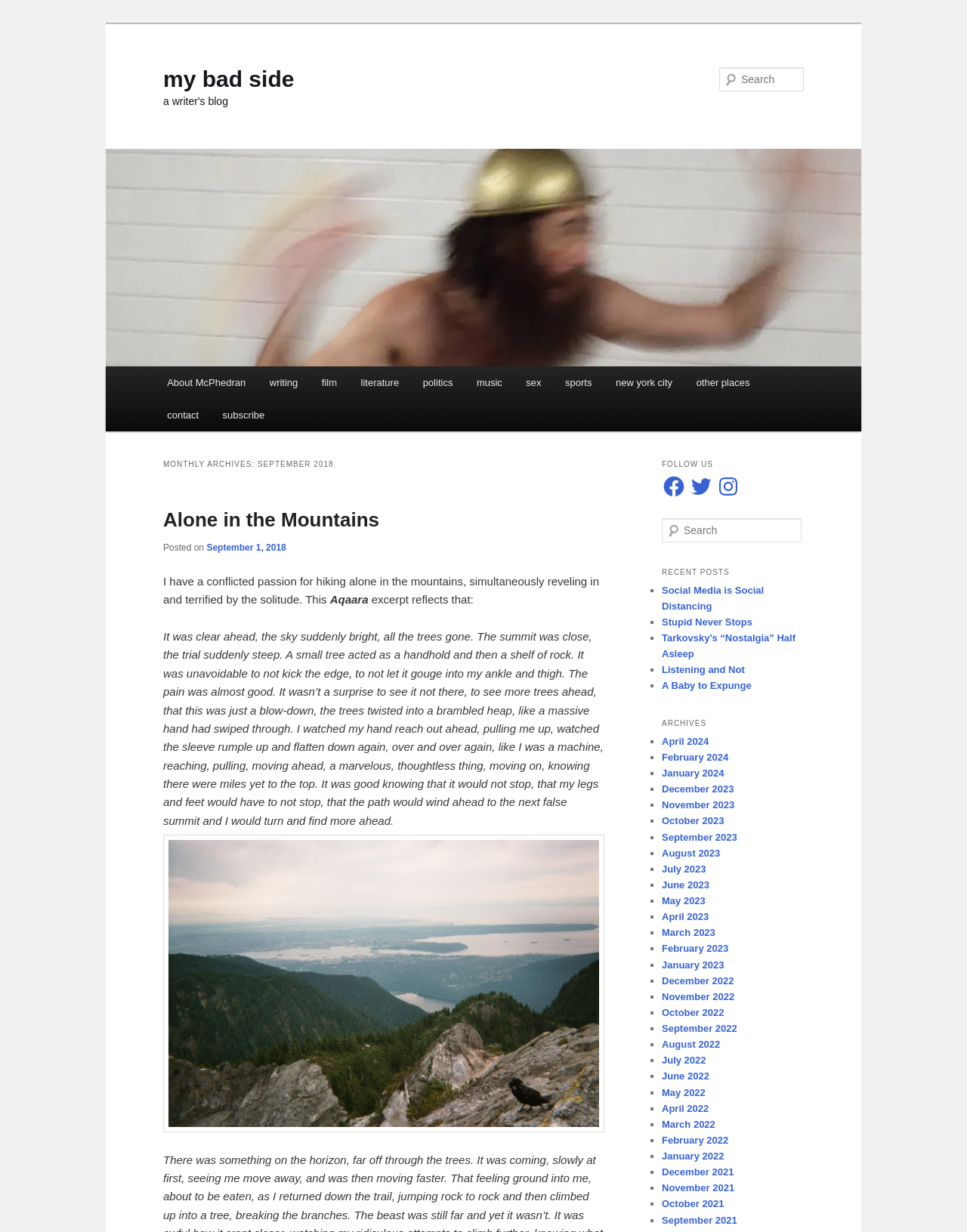What is the title of the first recent post?
Provide a well-explained and detailed answer to the question.

The first recent post is titled 'Alone in the Mountains', as indicated by the heading element with the corresponding text and the link element with the same text.